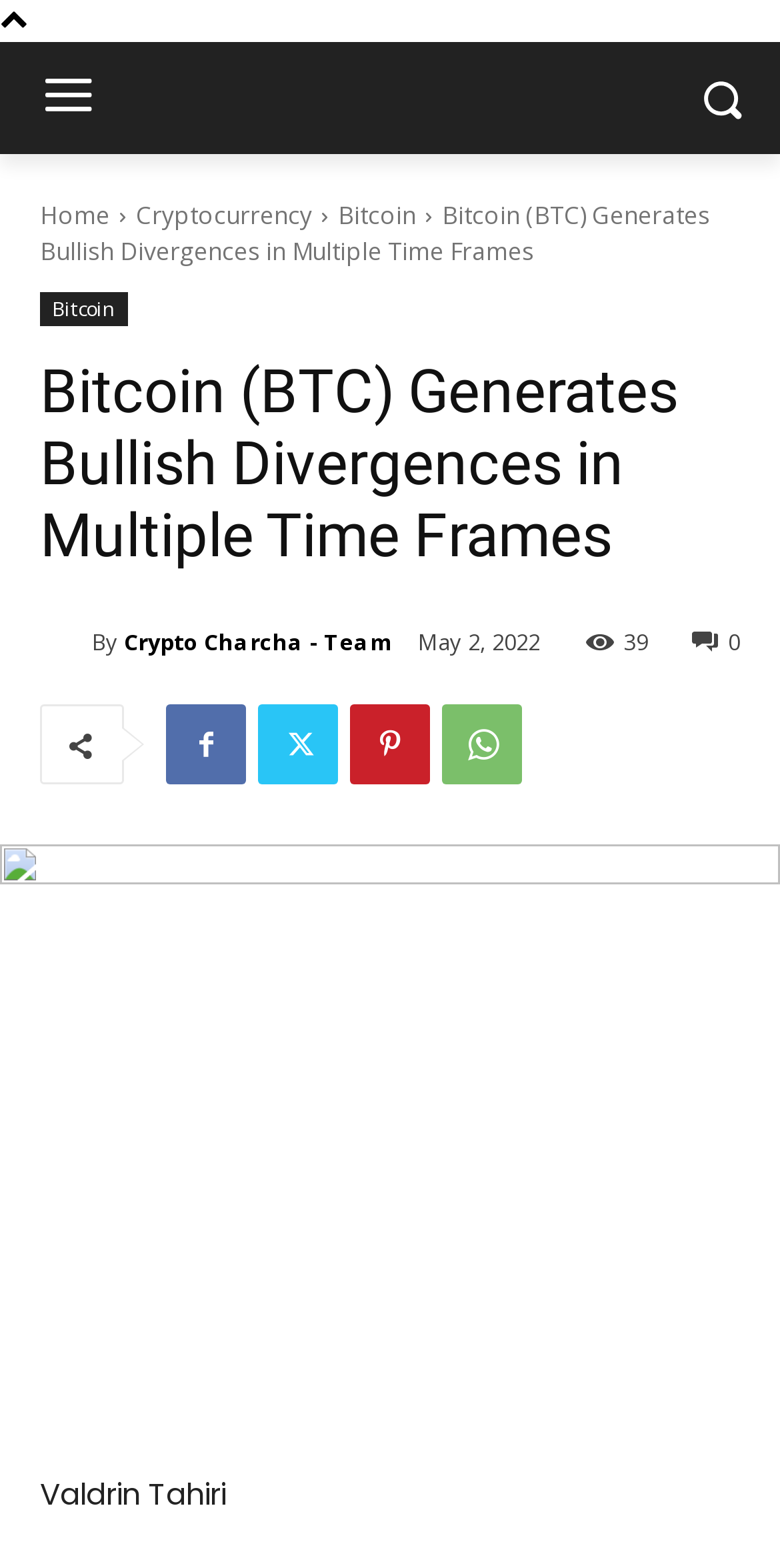Offer a comprehensive description of the webpage’s content and structure.

The webpage appears to be an article about Bitcoin (BTC) from a cryptocurrency news website called Crypto Charcha. At the top of the page, there is a logo image on the right side, and a navigation menu with links to "Home", "Cryptocurrency", and "Bitcoin" on the left side. Below the navigation menu, there is a heading that reads "Bitcoin (BTC) Generates Bullish Divergences in Multiple Time Frames".

Below the heading, there is a section with a link to "Bitcoin" and another link to "Crypto Charcha - Team" with a small image next to it. The team link is accompanied by a "By" label and a timestamp "May 2, 2022". On the right side of this section, there is a social media sharing button with a count of "0".

Further down, there are five social media links with icons, including Facebook, Twitter, LinkedIn, Reddit, and WhatsApp. Below these links, there is a large image that spans the entire width of the page.

At the very bottom of the page, there is a footer section with a link to the author "Valdrin Tahiri". Overall, the webpage has a simple layout with a focus on the article's content.